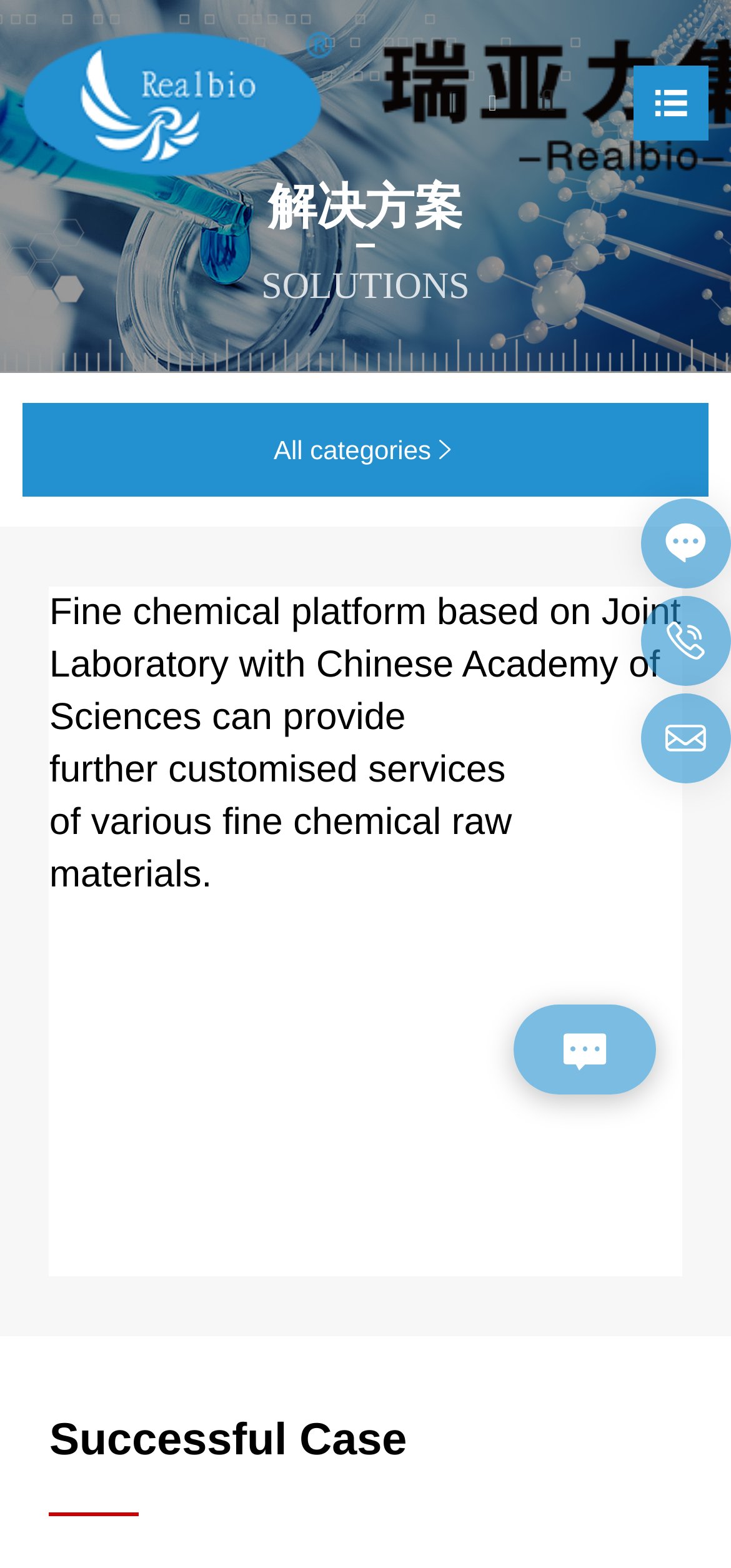Find the bounding box of the web element that fits this description: "".

[0.703, 0.641, 0.897, 0.698]